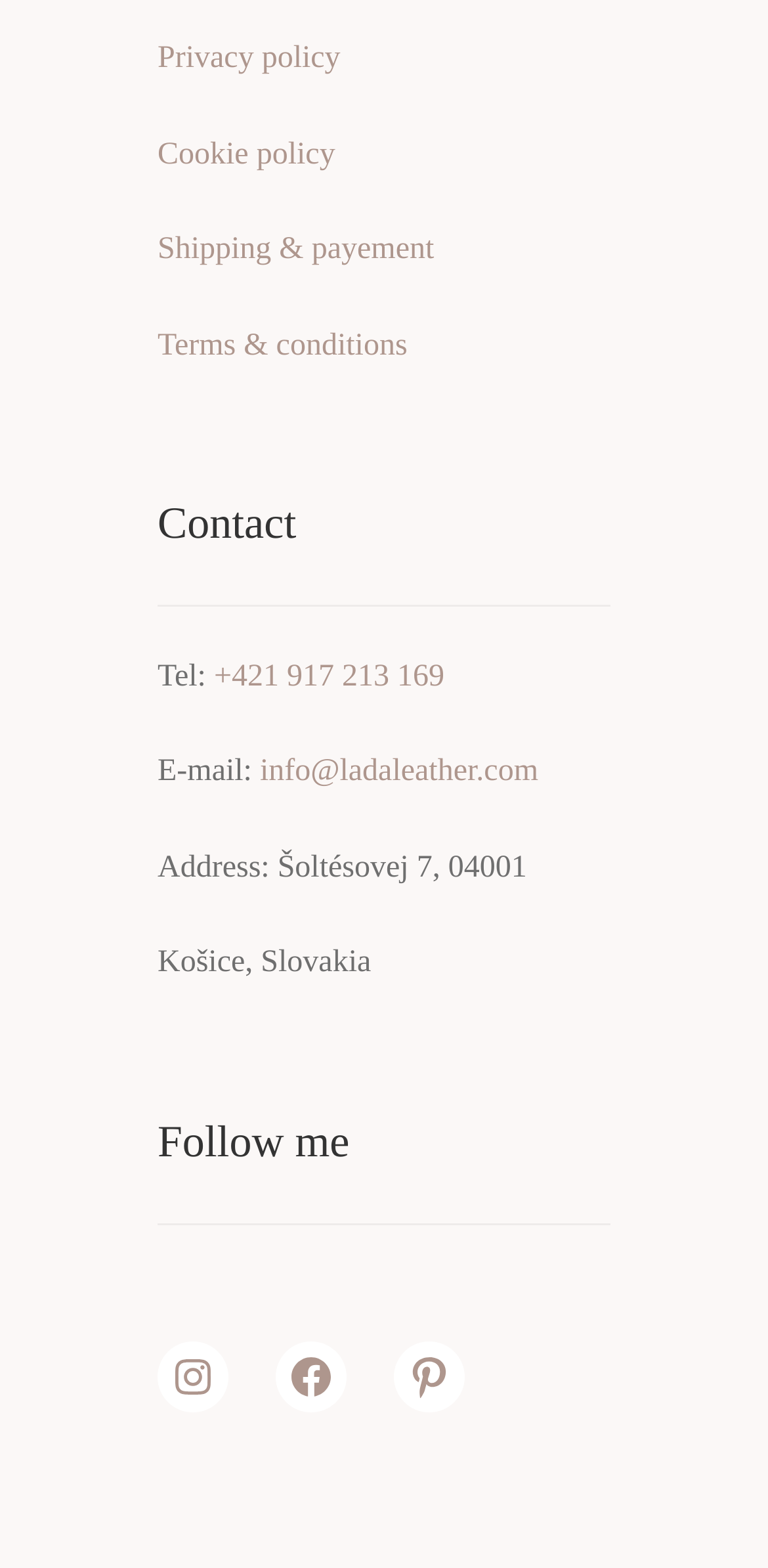Identify the bounding box for the UI element described as: "+421 917 213 169". The coordinates should be four float numbers between 0 and 1, i.e., [left, top, right, bottom].

[0.279, 0.421, 0.579, 0.442]